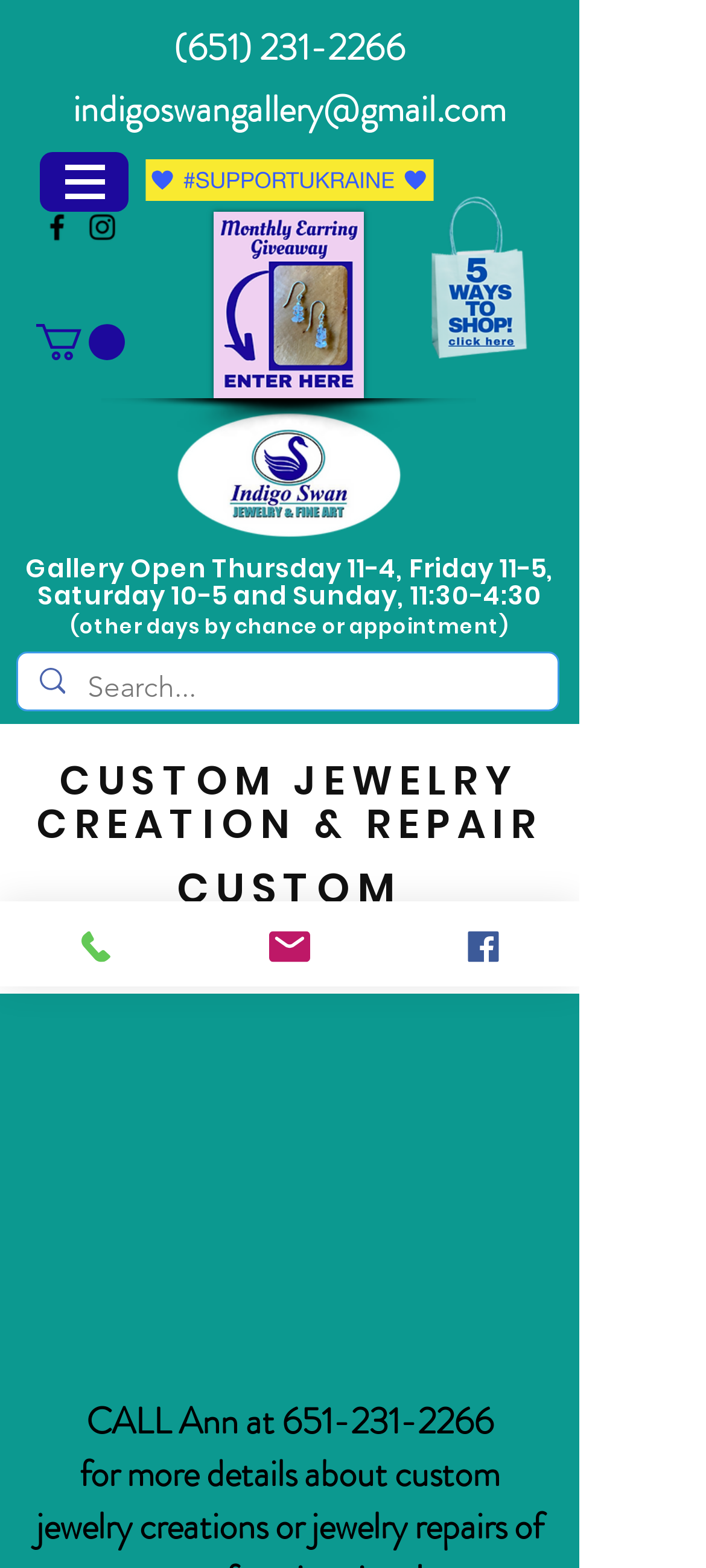Please find the bounding box coordinates of the element that you should click to achieve the following instruction: "Search for something". The coordinates should be presented as four float numbers between 0 and 1: [left, top, right, bottom].

[0.026, 0.417, 0.79, 0.453]